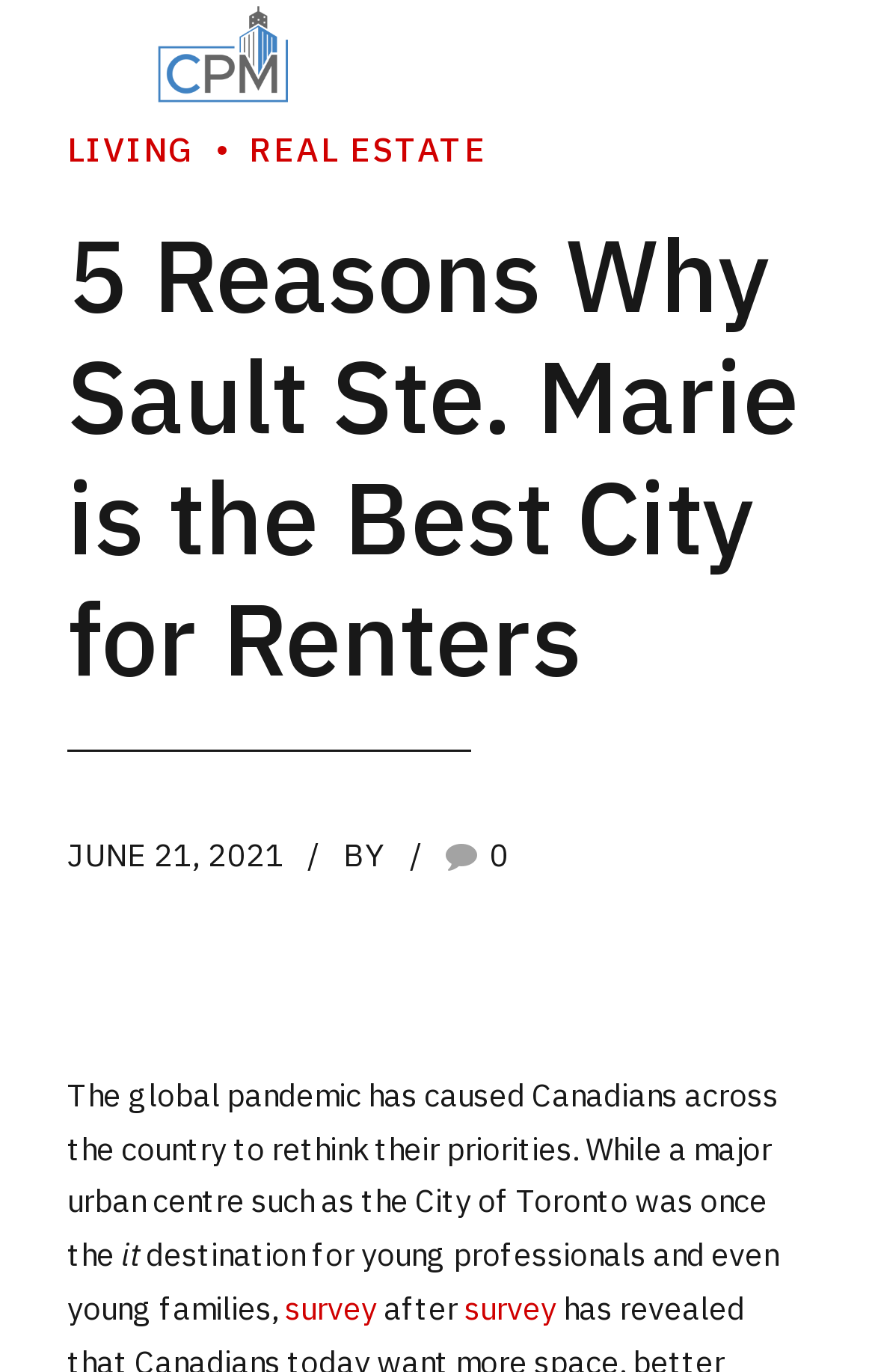What is the author of the article?
Analyze the image and deliver a detailed answer to the question.

I looked for the author's name in the article, but it is not specified. The article only mentions 'BY' with a link, but it does not provide the author's name.